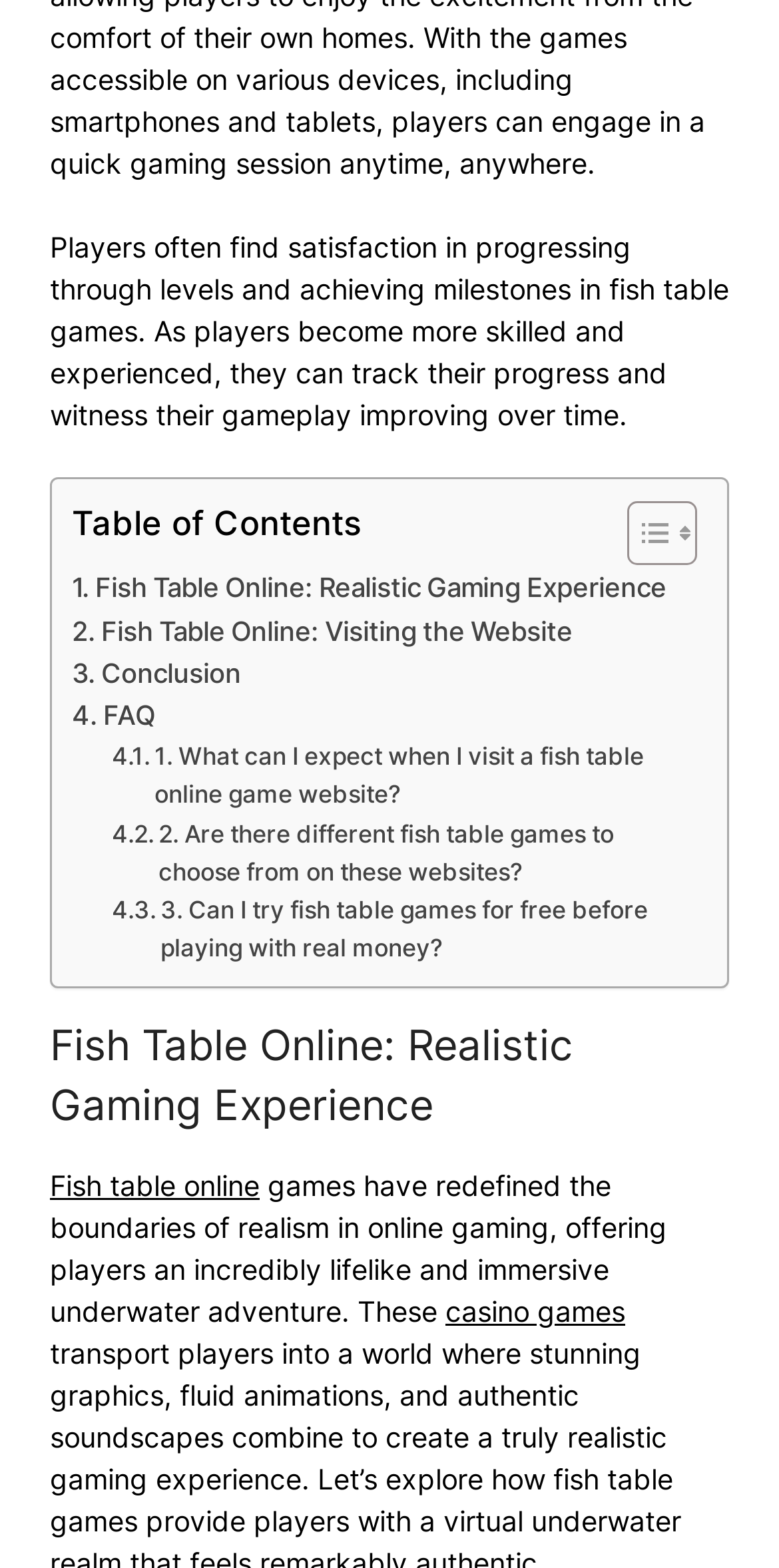What is the topic of the webpage?
Please provide a comprehensive answer based on the information in the image.

The webpage is about fish table online games, as indicated by the static text 'Players often find satisfaction in progressing through levels and achieving milestones in fish table games.' and the links 'Fish Table Online: Realistic Gaming Experience' and 'Fish table online'.